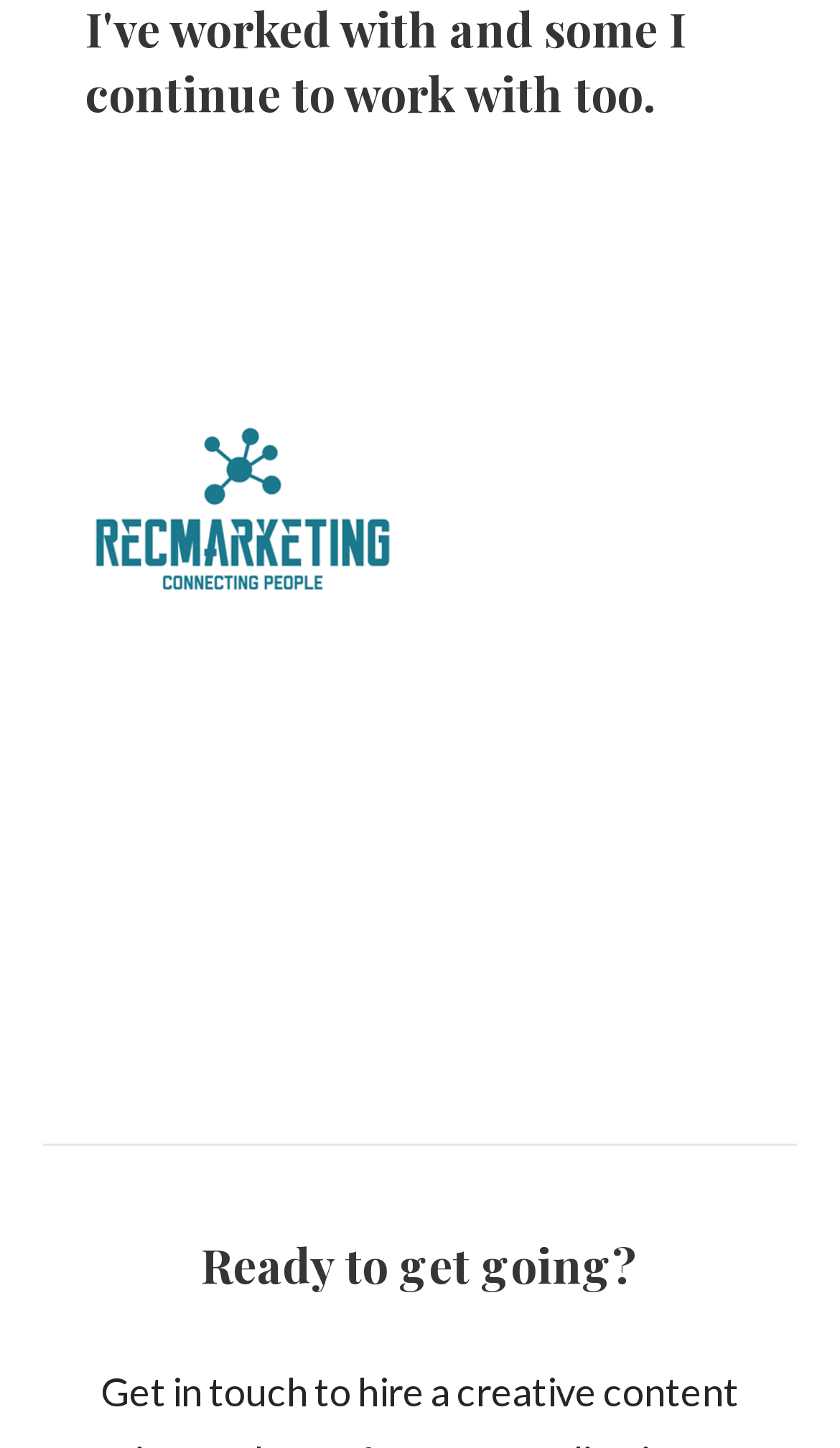Give a short answer to this question using one word or a phrase:
How many elements are located on the left side of the webpage?

4